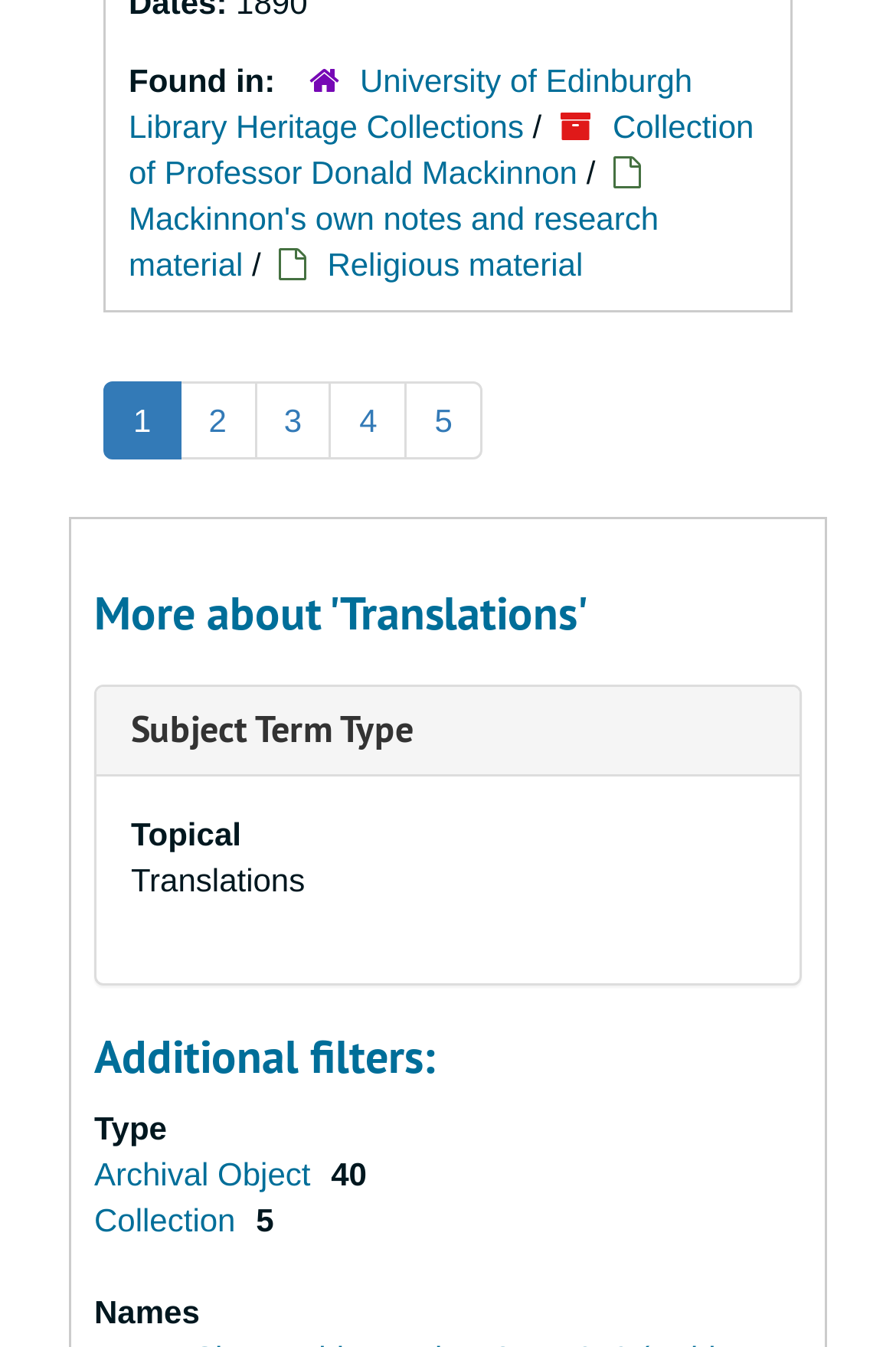Determine the bounding box coordinates of the region I should click to achieve the following instruction: "Select Archival Object". Ensure the bounding box coordinates are four float numbers between 0 and 1, i.e., [left, top, right, bottom].

[0.105, 0.857, 0.357, 0.884]